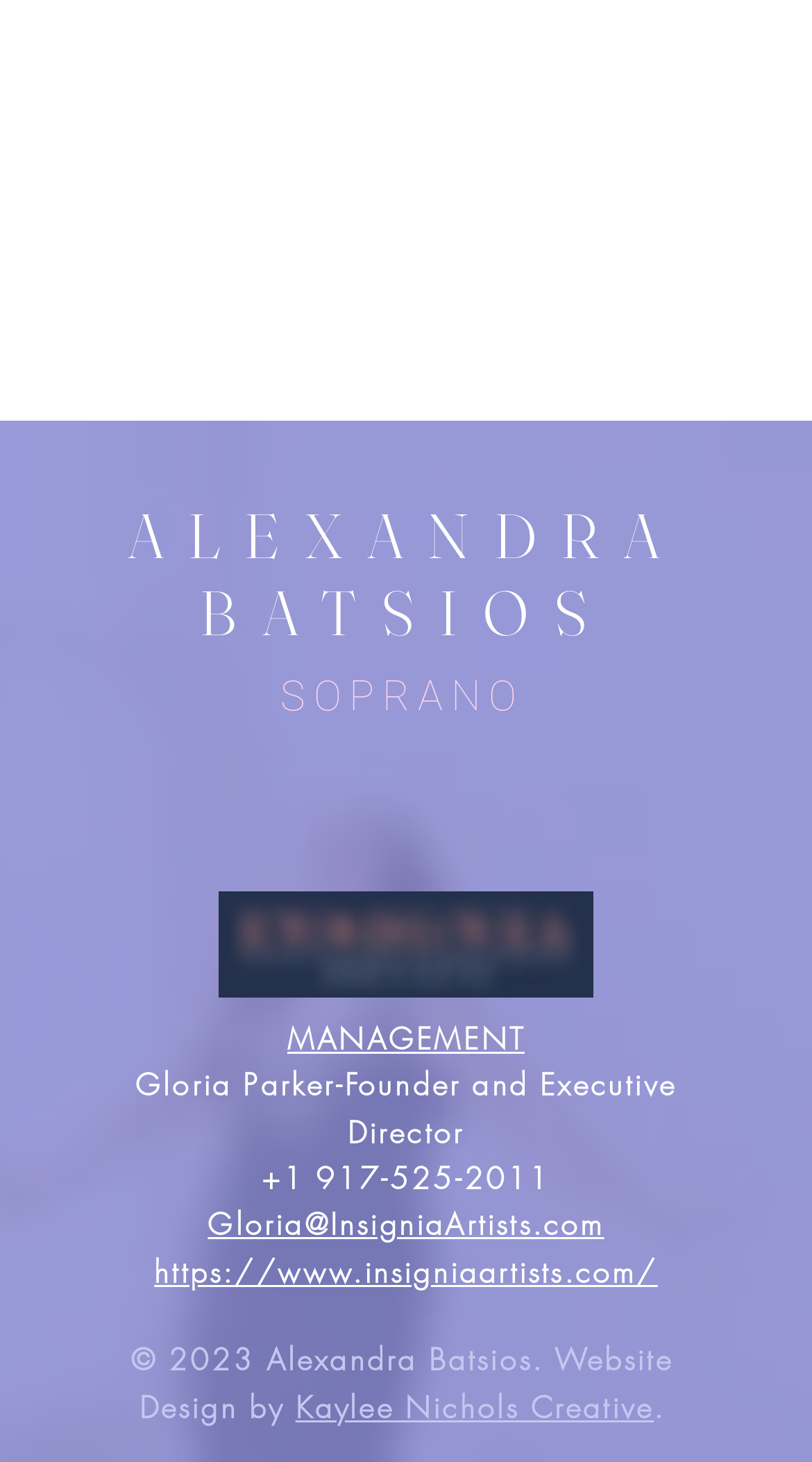What social media platforms are listed?
With the help of the image, please provide a detailed response to the question.

I found a list of links labeled as 'Social Bar' containing 'Instagram', 'Facebook', and 'Youtube', which are the social media platforms listed.